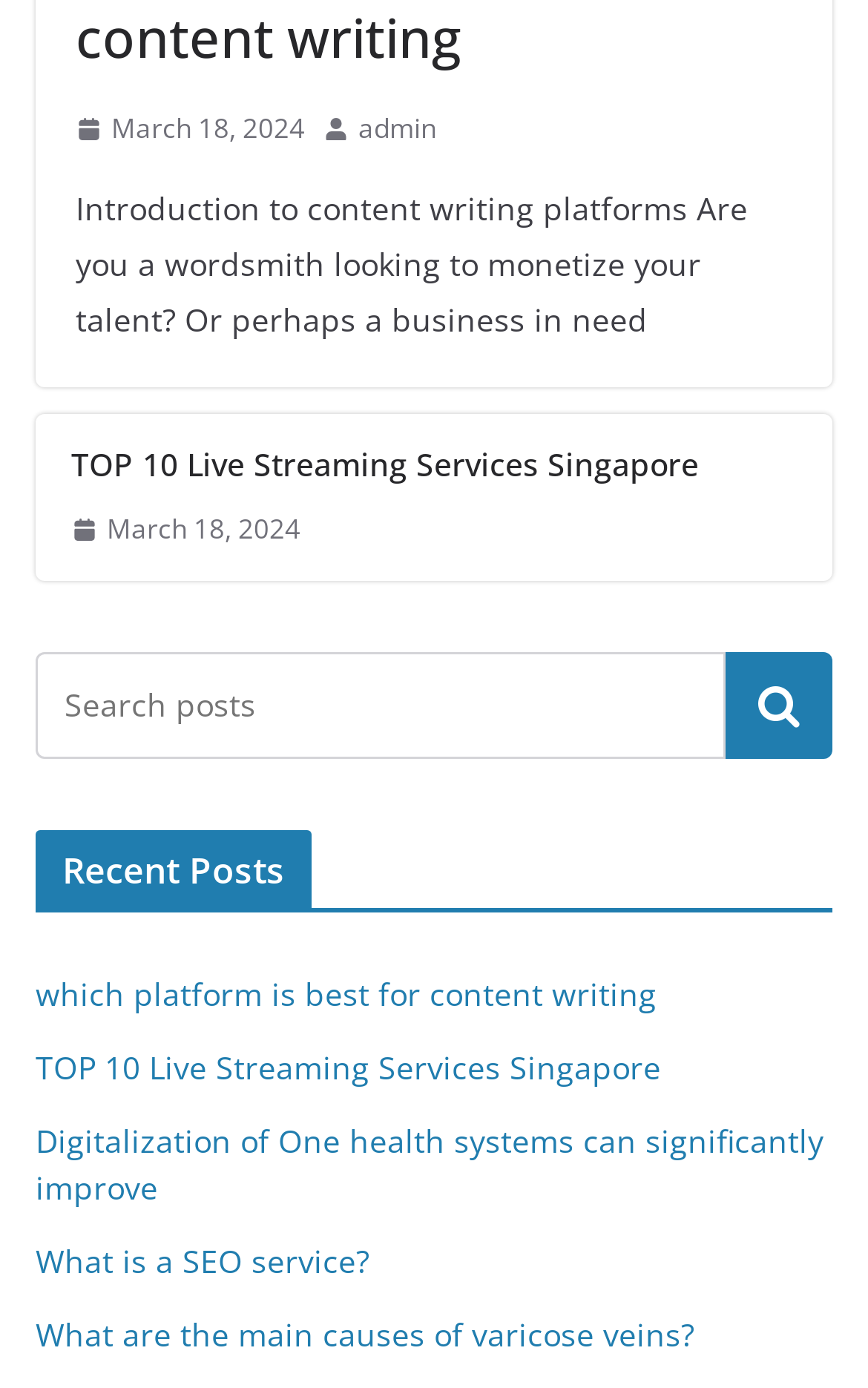Locate the bounding box coordinates of the clickable area needed to fulfill the instruction: "read the introduction to content writing platforms".

[0.087, 0.134, 0.862, 0.245]